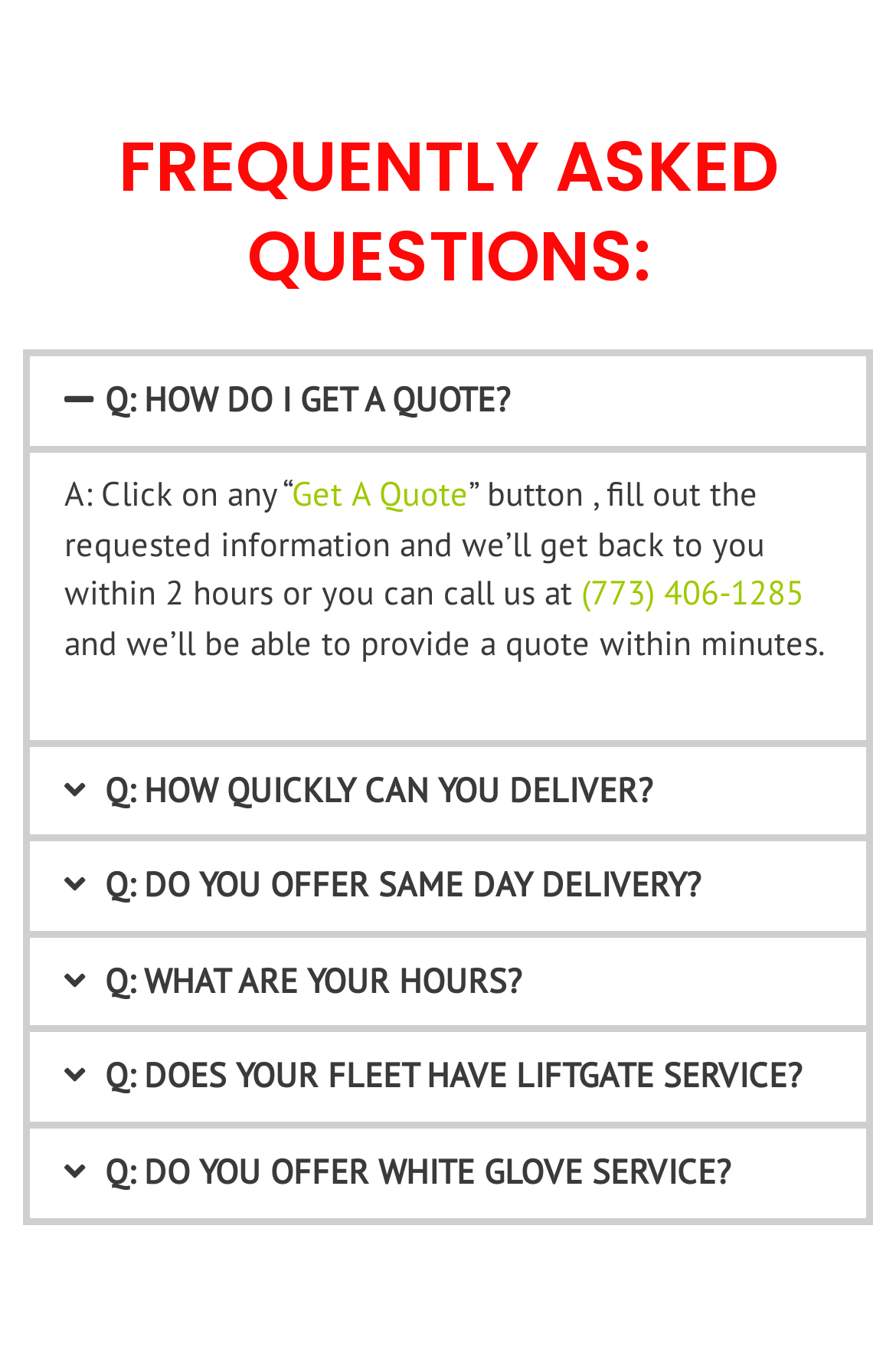What is the first FAQ question?
Provide a detailed and well-explained answer to the question.

The first FAQ question is 'Q: HOW DO I GET A QUOTE?' which is indicated by the tab element with the text 'Q: HOW DO I GET A QUOTE?' and is currently selected and expanded.